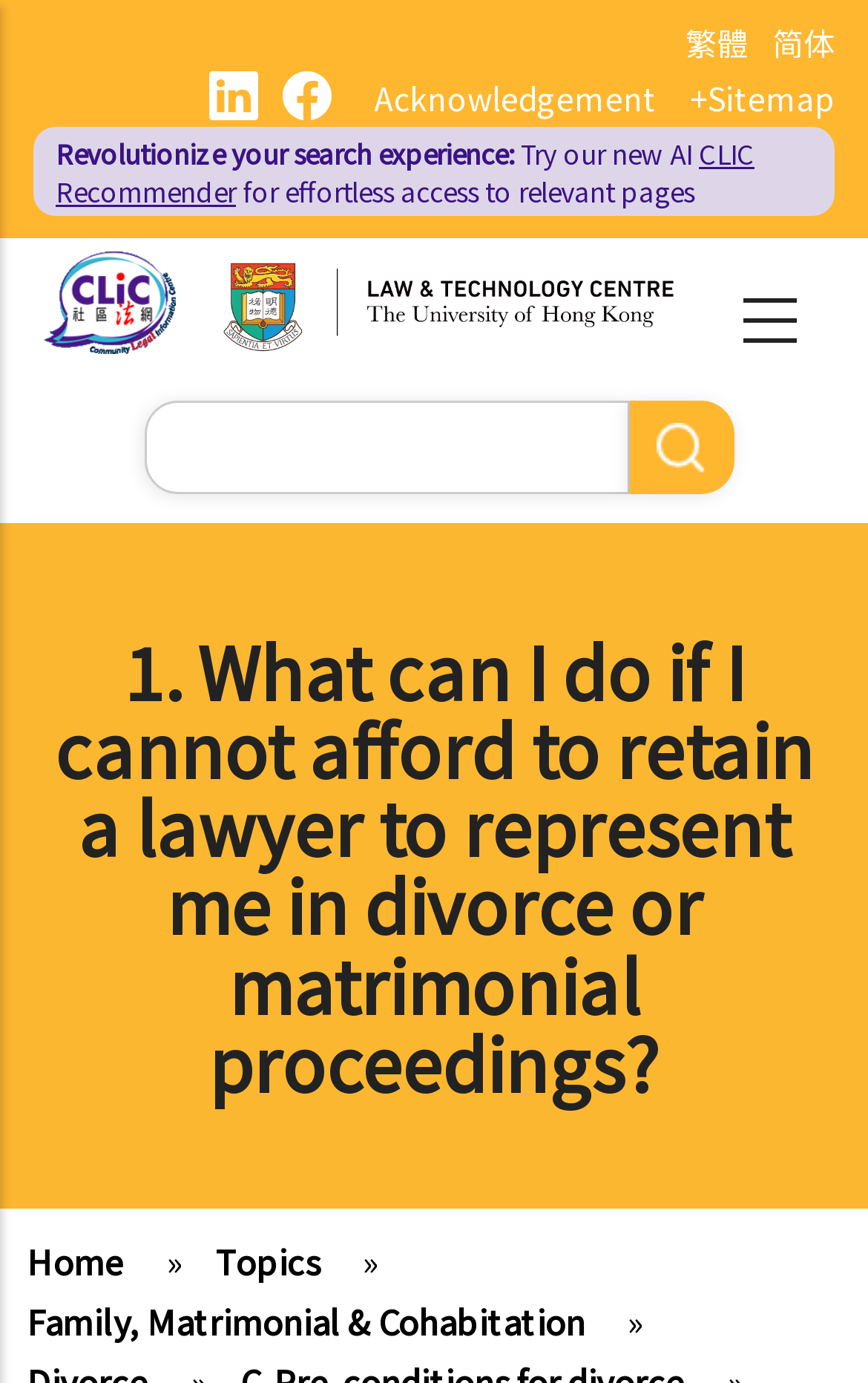Create an elaborate caption for the webpage.

This webpage is about providing information on what to do if one cannot afford a lawyer for divorce or matrimonial proceedings. At the top left corner, there is a link to skip to the main content. On the top right corner, there are links to switch between traditional and simplified Chinese languages. 

Below the language options, there is a layout table with several links and images. The table contains a logo of the Community Legal Information Centre (CLIC) on the left, followed by links to acknowledgement and sitemap. 

On the left side of the page, there is a search bar with a search button and a label "Search". Above the search bar, there is a logo of HKU (The University of Hong Kong) and a CLIC logo. 

The main content of the page starts with a heading that repeats the title of the webpage. Below the heading, there is a breadcrumb navigation bar with links to "Home", "Topics", and "Family, Matrimonial & Cohabitation". 

In the middle of the page, there is a promotional link to try a new AI-powered search feature called CLIC Recommender.